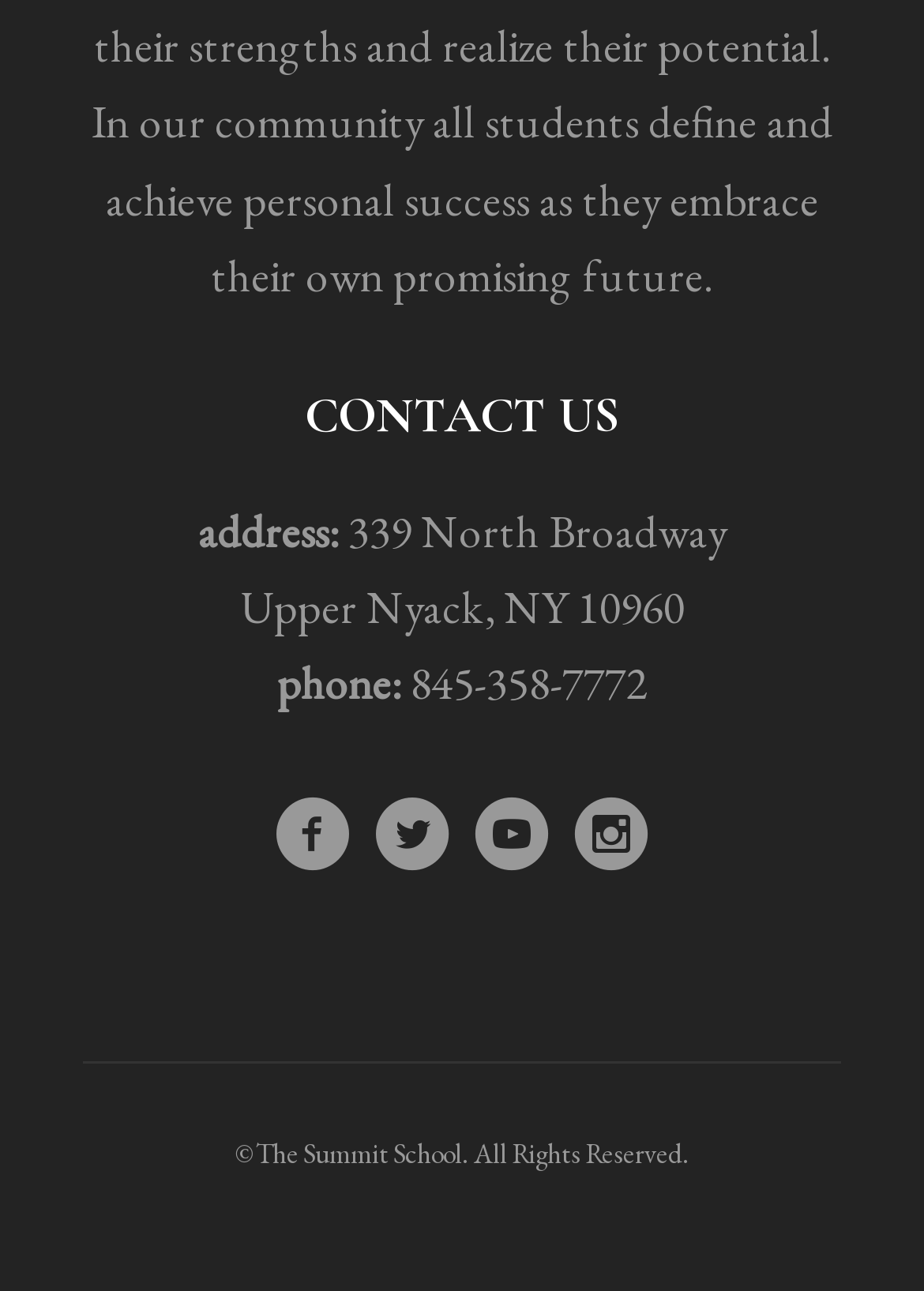What is the address of The Summit School?
Please provide a single word or phrase as your answer based on the screenshot.

339 North Broadway